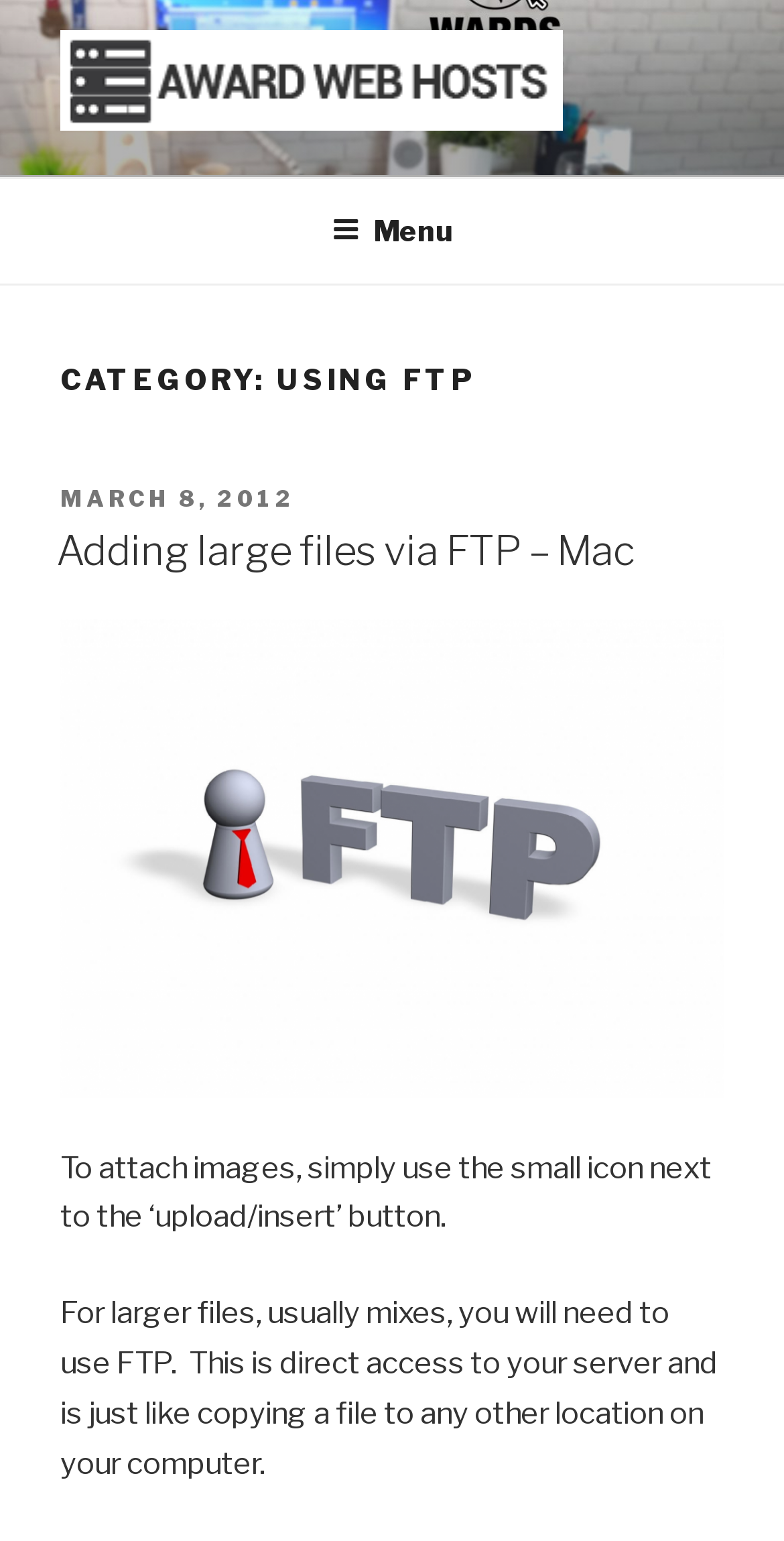How many headings are there in the article?
Look at the image and respond to the question as thoroughly as possible.

I found two heading elements: 'CATEGORY: USING FTP' and 'Adding large files via FTP – Mac'. Therefore, there are two headings in the article.